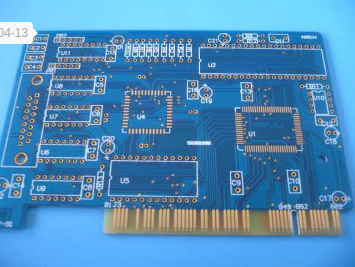What is the purpose of the gold fingers?
Please respond to the question with a detailed and informative answer.

The caption explains that the PCB is designed with gold fingers at the edge, allowing for reliable connections in socketed applications, which implies that the gold fingers are used to establish secure connections.